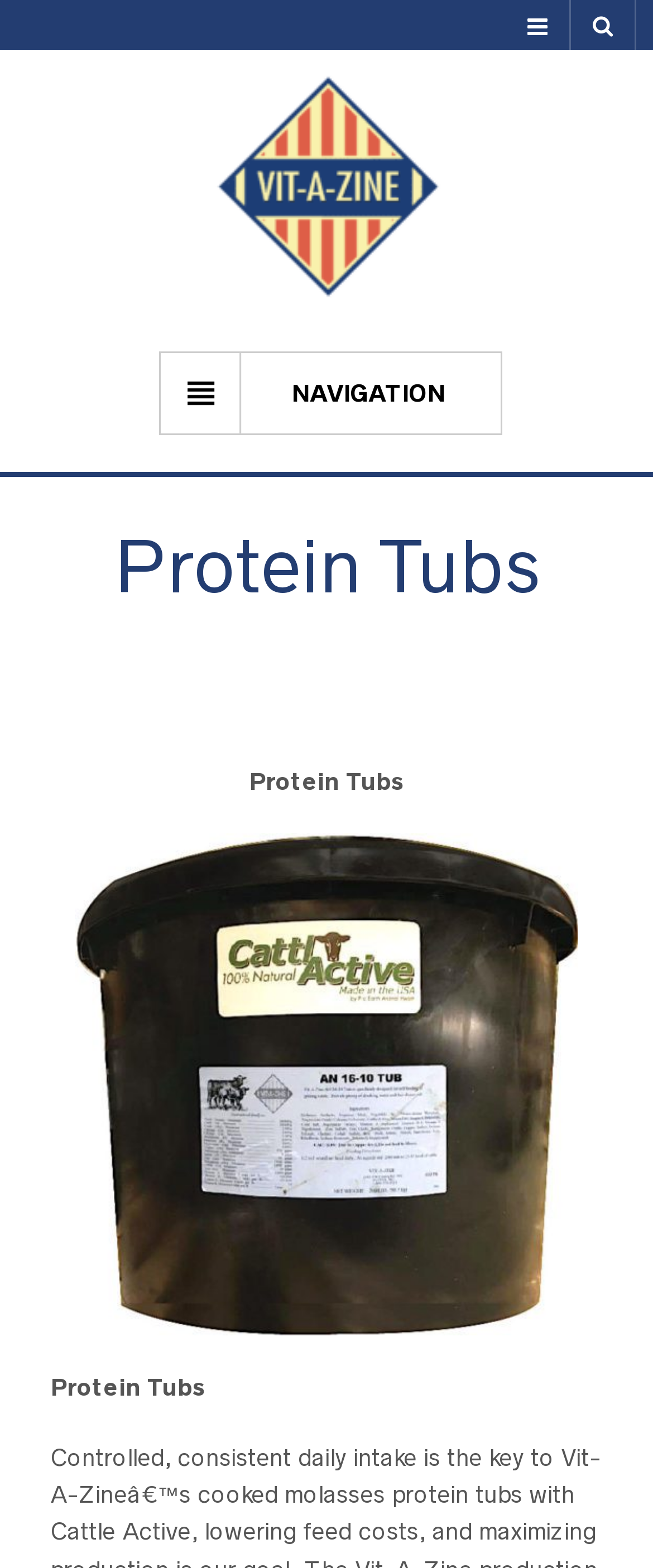What is the category of the link 'FAQ'?
Provide a detailed answer to the question, using the image to inform your response.

The link 'FAQ' is likely a category of information, as it is a common link found on websites that provides answers to frequently asked questions. Its position at the top of the page also suggests that it is a navigation element.